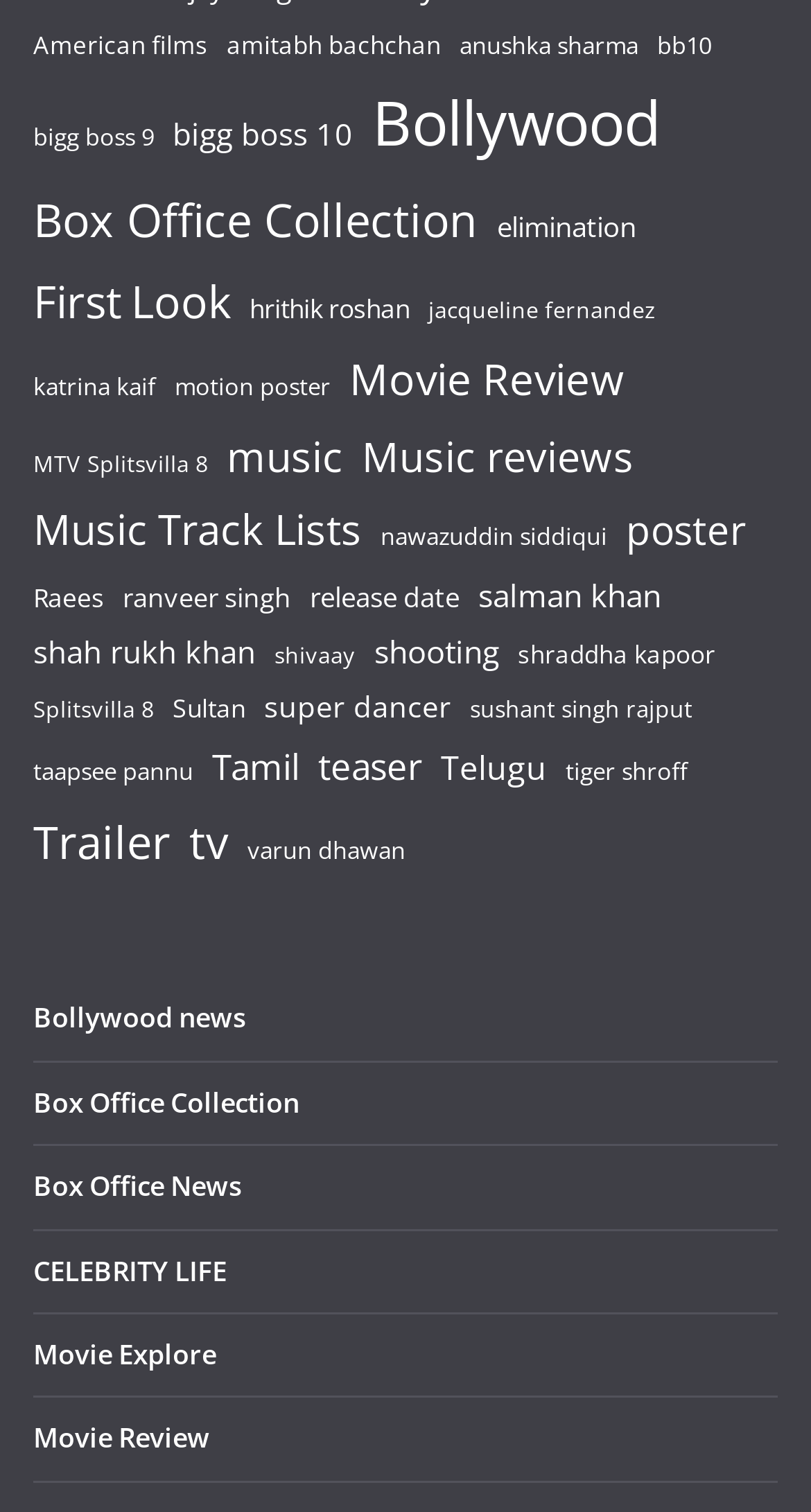Identify the bounding box coordinates for the element you need to click to achieve the following task: "Visit the 'Services' page". The coordinates must be four float values ranging from 0 to 1, formatted as [left, top, right, bottom].

None